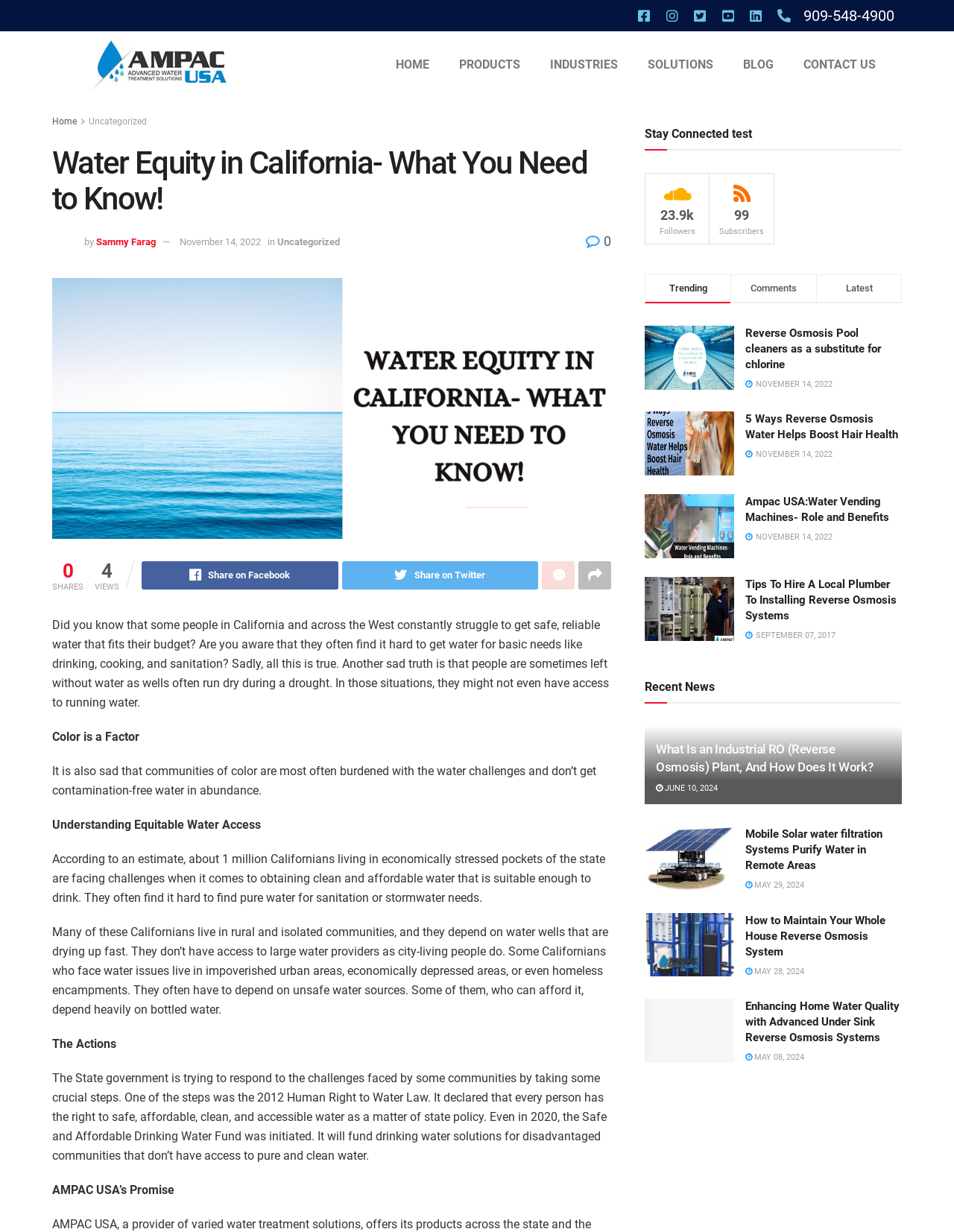What is the name of the law mentioned on this webpage?
Please provide a single word or phrase based on the screenshot.

Human Right to Water Law